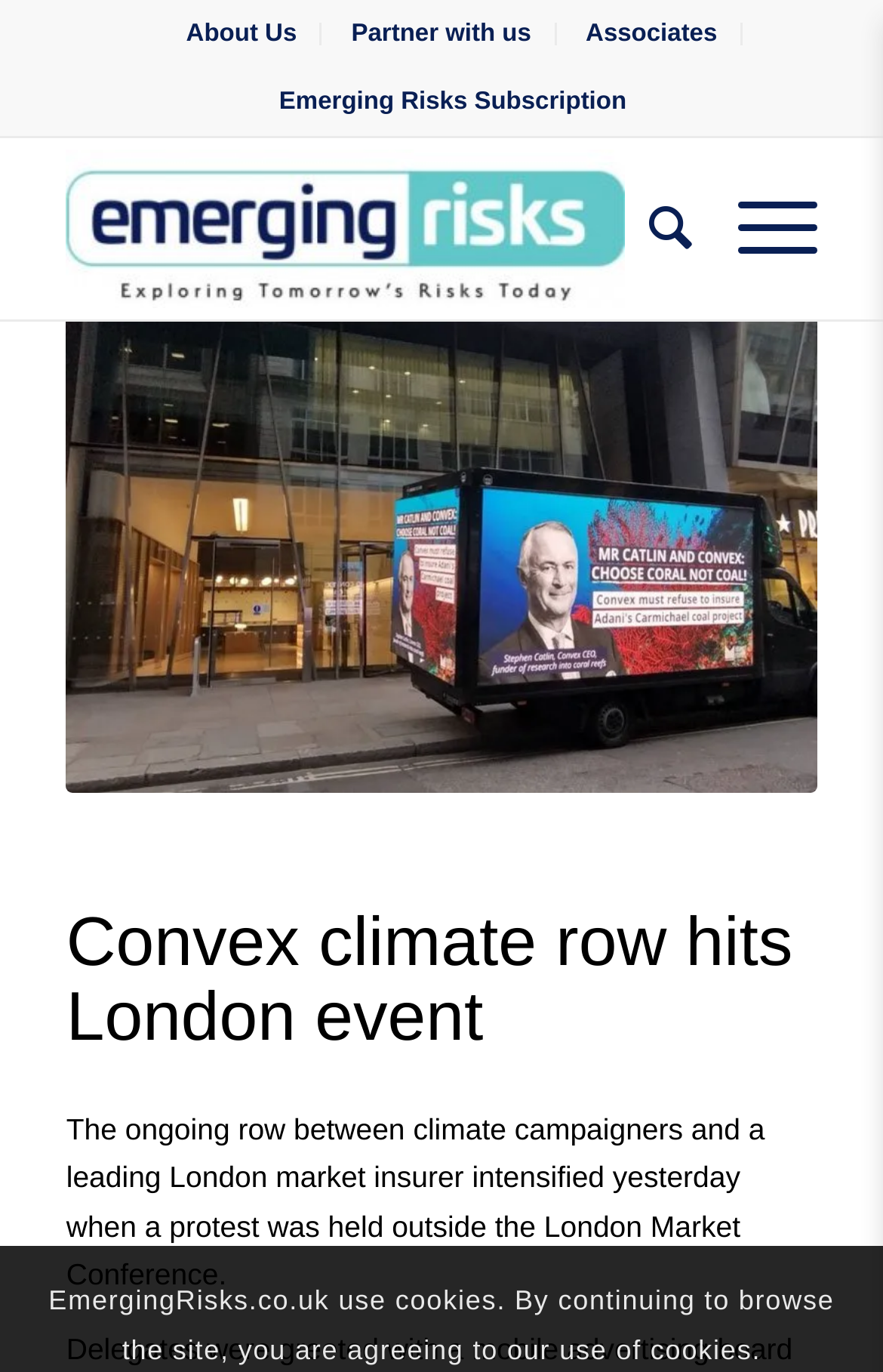Given the element description « Back to Archive, predict the bounding box coordinates for the UI element in the webpage screenshot. The format should be (top-left x, top-left y, bottom-right x, bottom-right y), and the values should be between 0 and 1.

None